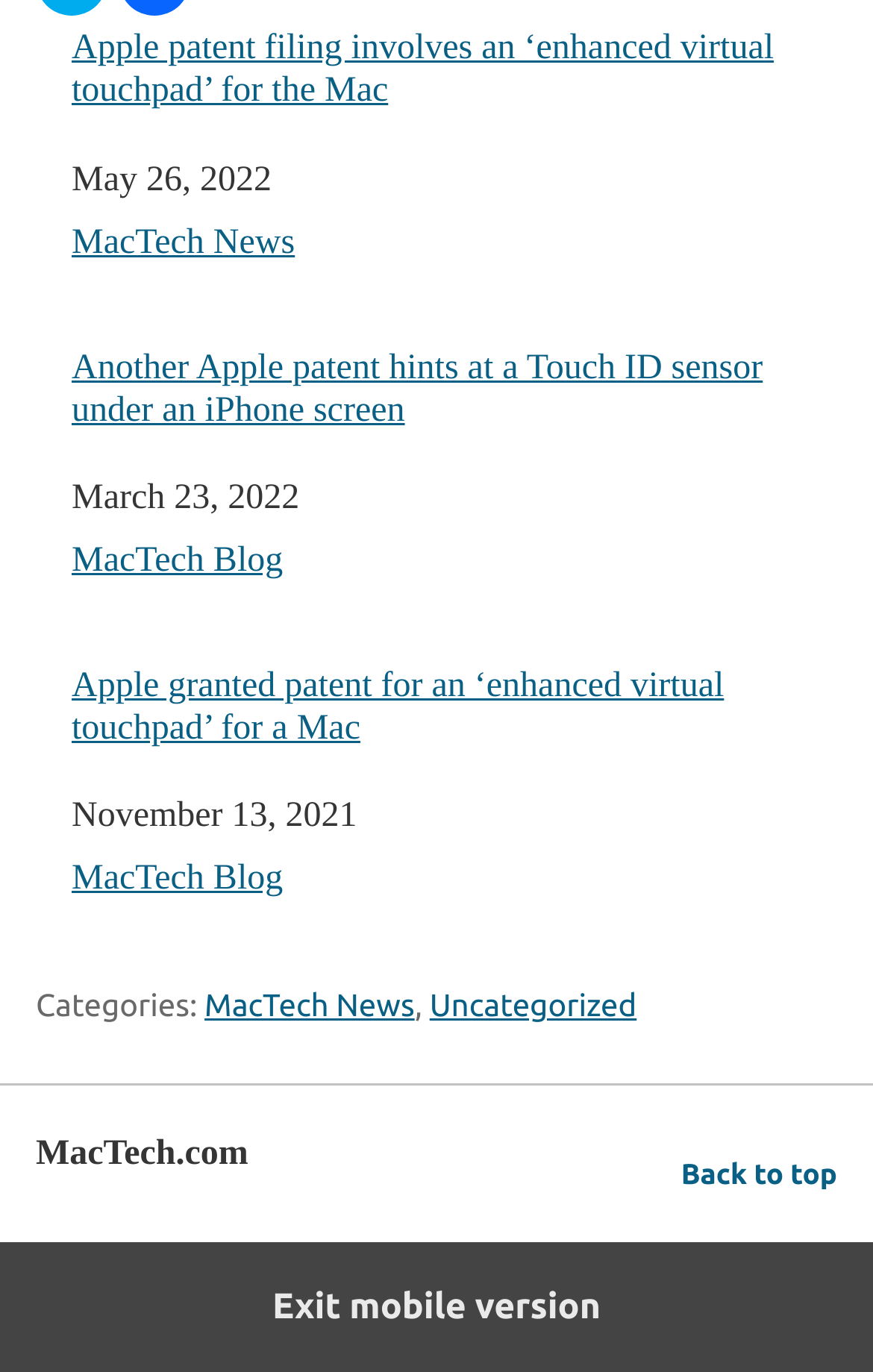Locate the bounding box coordinates of the area where you should click to accomplish the instruction: "Click on 'Back to top'".

[0.78, 0.838, 0.959, 0.879]